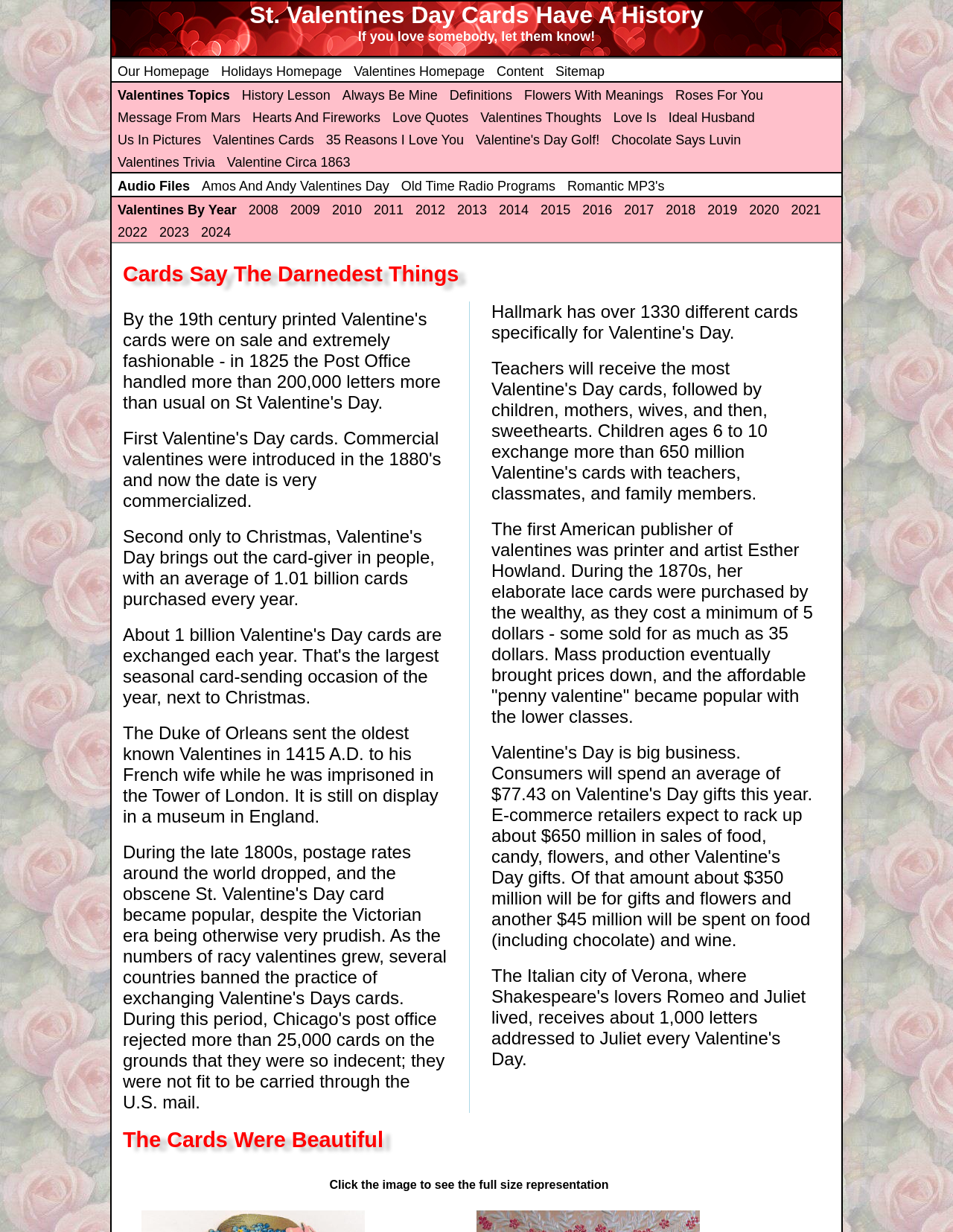Give an in-depth explanation of the webpage layout and content.

The webpage is about Old Valentine's Day Cards, with a focus on their history and significance. At the top, there are two headings: "St. Valentines Day Cards Have A History" and "If you love somebody, let them know!" Below these headings, there are several links to related pages, including the homepage, holidays homepage, and Valentines homepage.

To the right of these links, there is a horizontal separator, followed by a list of links to various Valentine's Day topics, such as history lessons, definitions, flowers with meanings, and love quotes. These links are arranged in a horizontal row, with each link positioned next to the other.

Below this row of links, there is another horizontal separator, followed by a list of links to specific Valentine's Day cards, including "Valentines Cards", "35 Reasons I Love You", and "Valentine's Day Golf!". These links are also arranged in a horizontal row.

Further down the page, there are more links to audio files, old-time radio programs, and romantic MP3s. These links are arranged in a similar horizontal row.

Next, there is a section dedicated to Valentine's Day cards from specific years, ranging from 2008 to 2024. These links are arranged in a horizontal row, with each year positioned next to the other.

Below this section, there is a heading that reads "Cards Say The Darnedest Things", followed by two blocks of static text that provide information about the history of Valentine's Day cards. The first block of text describes the oldest known Valentine's Day card, sent by the Duke of Orleans in 1415 A.D. The second block of text discusses the first American publisher of valentines, Esther Howland, and her elaborate lace cards.

Finally, there is a heading that reads "The Cards Were Beautiful", followed by a table with a single row and column. The table contains an image, with a column header that reads "Click the image to see the full size representation".